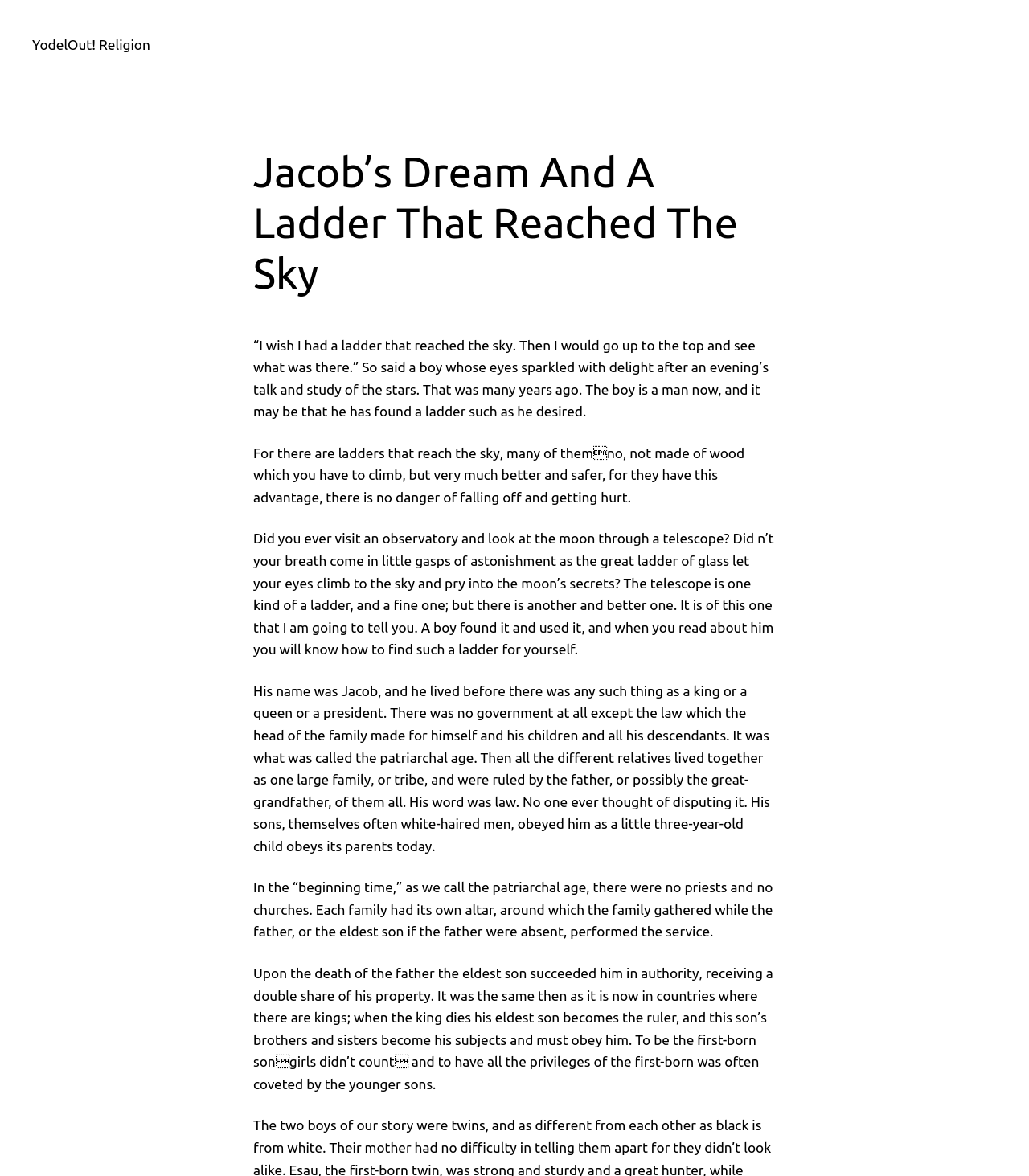What is the principal heading displayed on the webpage?

Jacob’s Dream And A Ladder That Reached The Sky